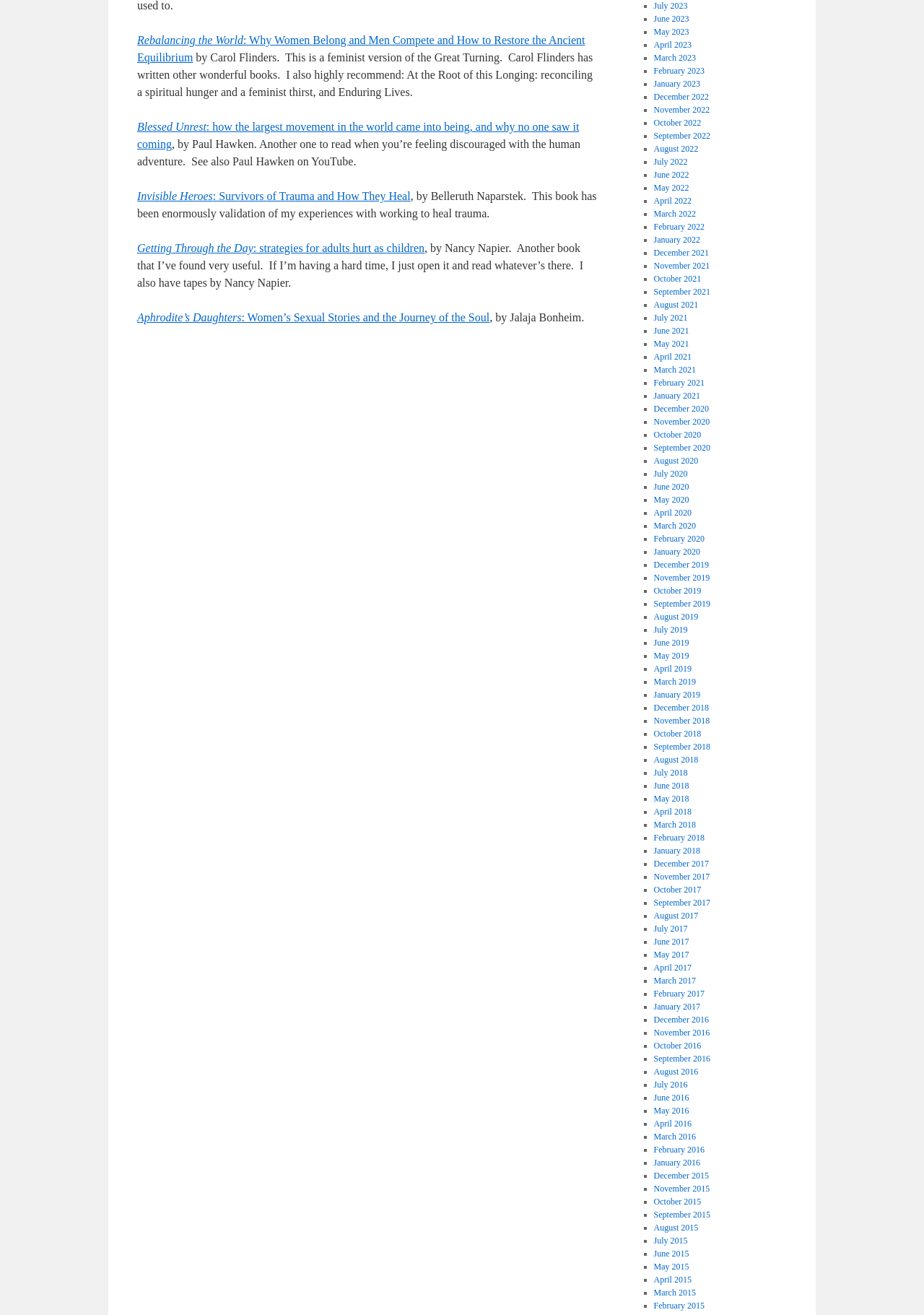Predict the bounding box coordinates of the UI element that matches this description: "February 2023". The coordinates should be in the format [left, top, right, bottom] with each value between 0 and 1.

[0.707, 0.05, 0.762, 0.058]